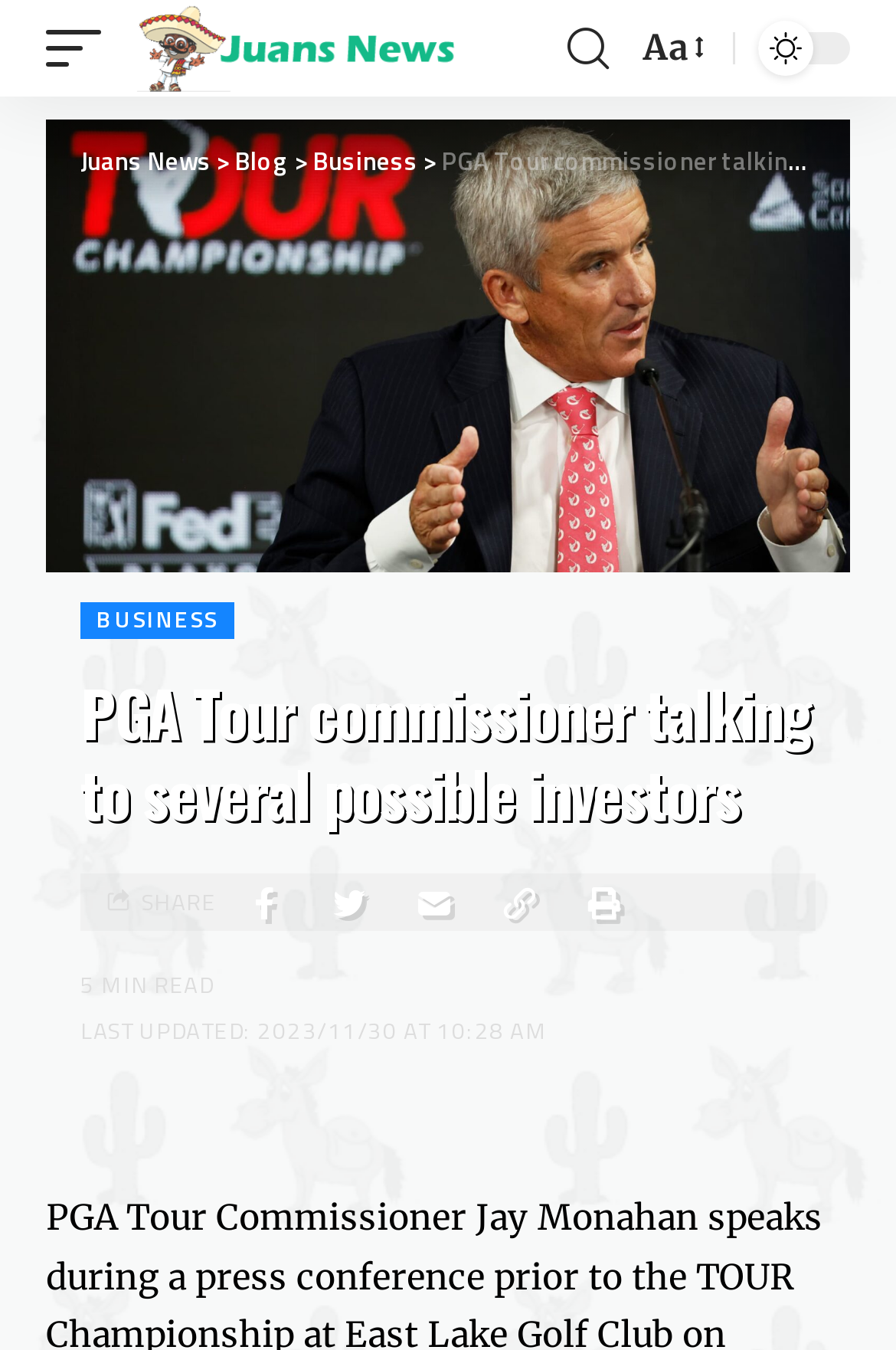Identify and provide the main heading of the webpage.

PGA Tour commissioner talking to several possible investors